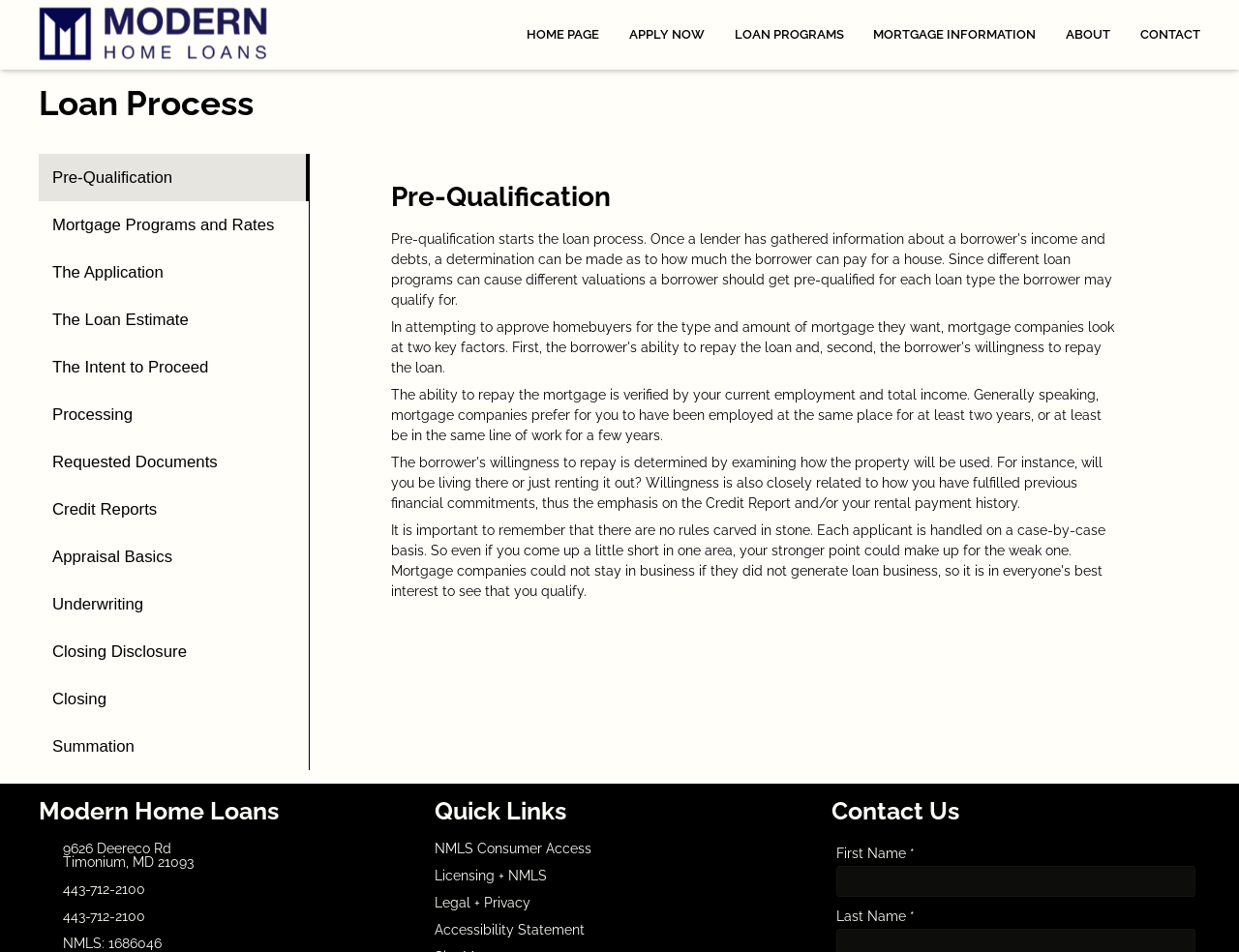For the element described, predict the bounding box coordinates as (top-left x, top-left y, bottom-right x, bottom-right y). All values should be between 0 and 1. Element description: The Intent to Proceed

[0.031, 0.361, 0.249, 0.41]